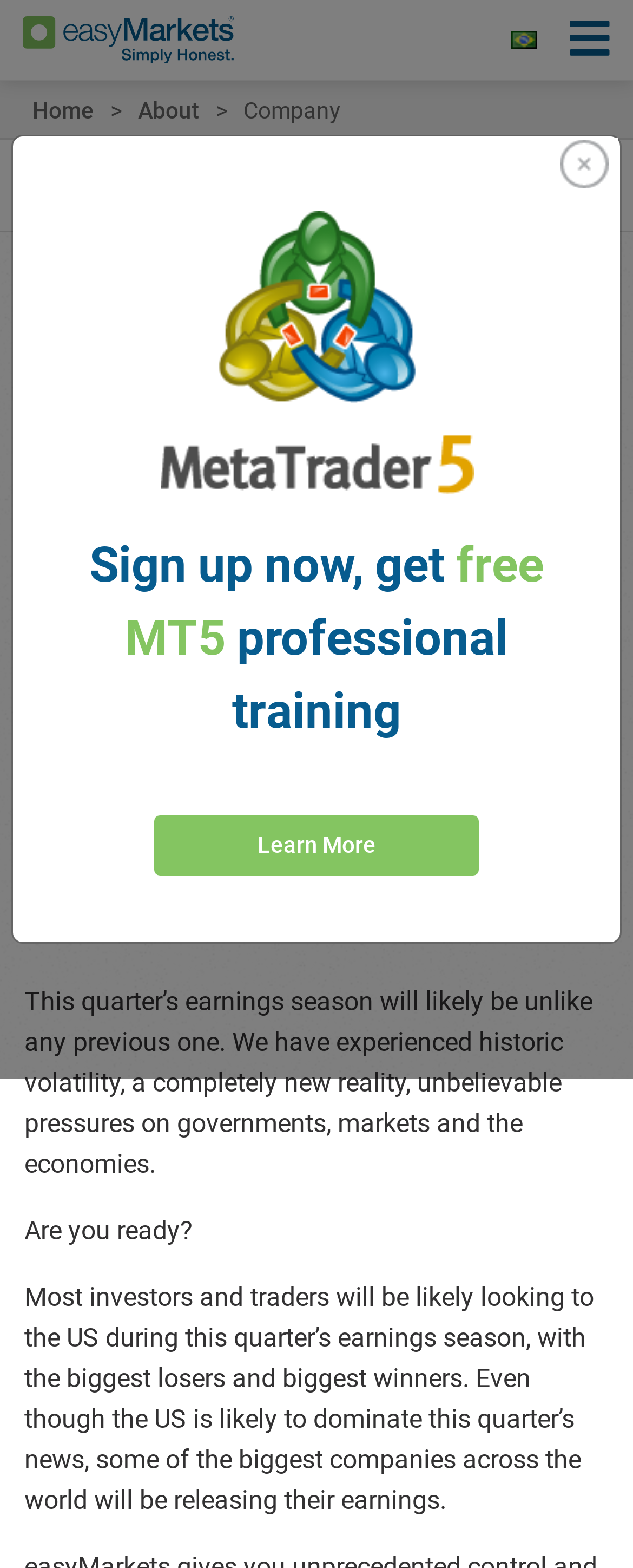Given the description "name="CS-name" placeholder="Nome"", determine the bounding box of the corresponding UI element.

[0.0, 0.734, 0.718, 0.786]